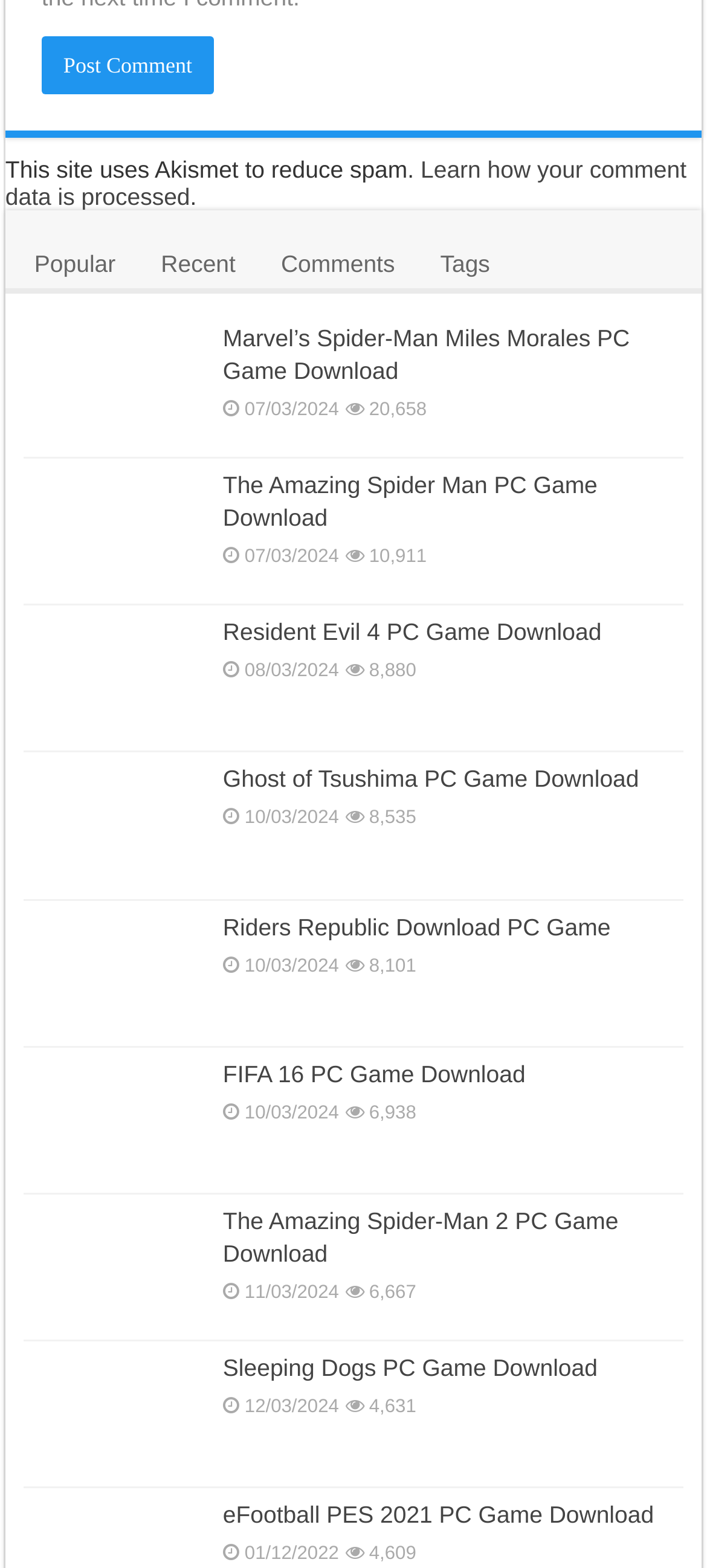Specify the bounding box coordinates of the element's region that should be clicked to achieve the following instruction: "Learn how your comment data is processed". The bounding box coordinates consist of four float numbers between 0 and 1, in the format [left, top, right, bottom].

[0.008, 0.099, 0.971, 0.134]